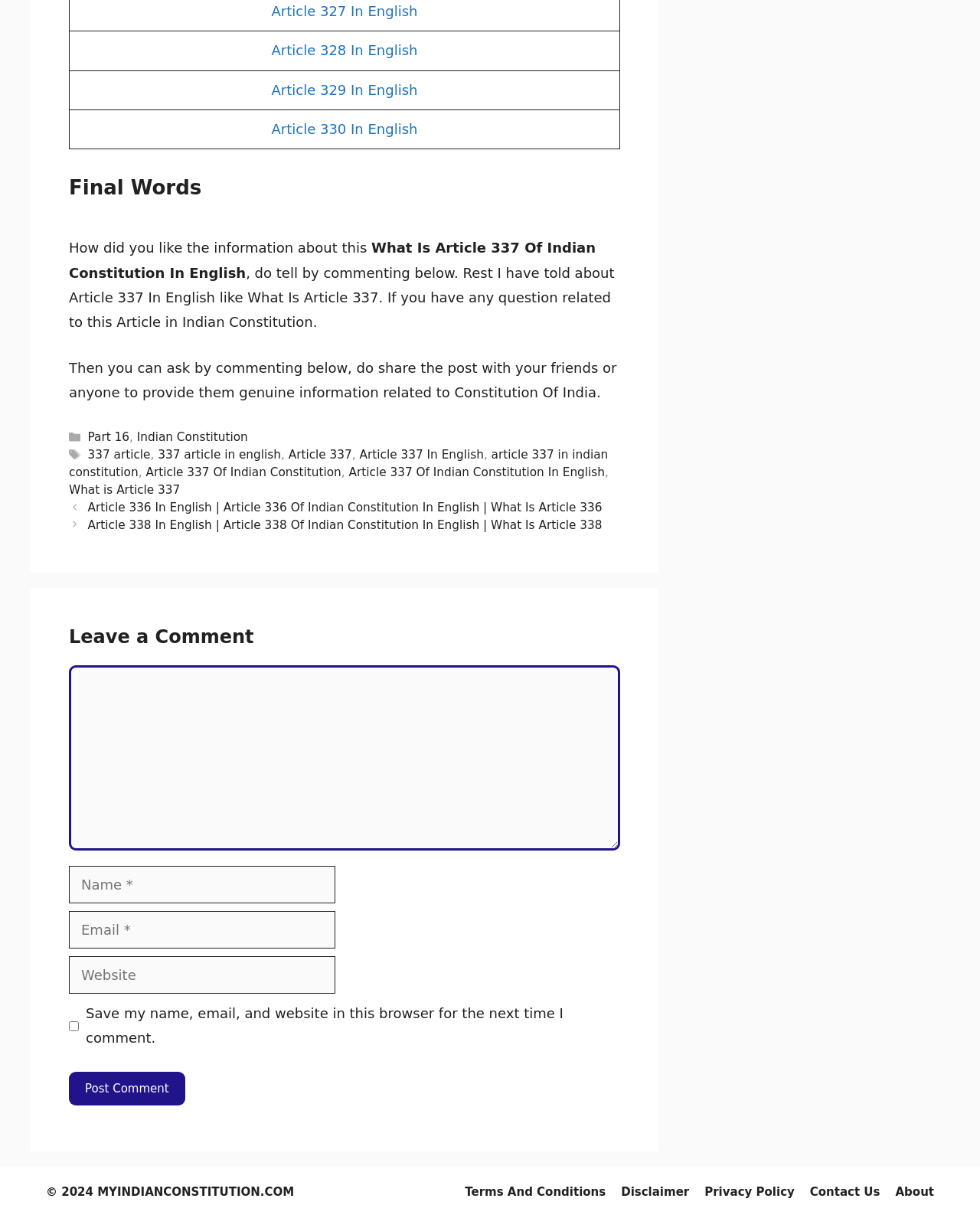Find and provide the bounding box coordinates for the UI element described here: "About". The coordinates should be given as four float numbers between 0 and 1: [left, top, right, bottom].

[0.914, 0.973, 0.953, 0.984]